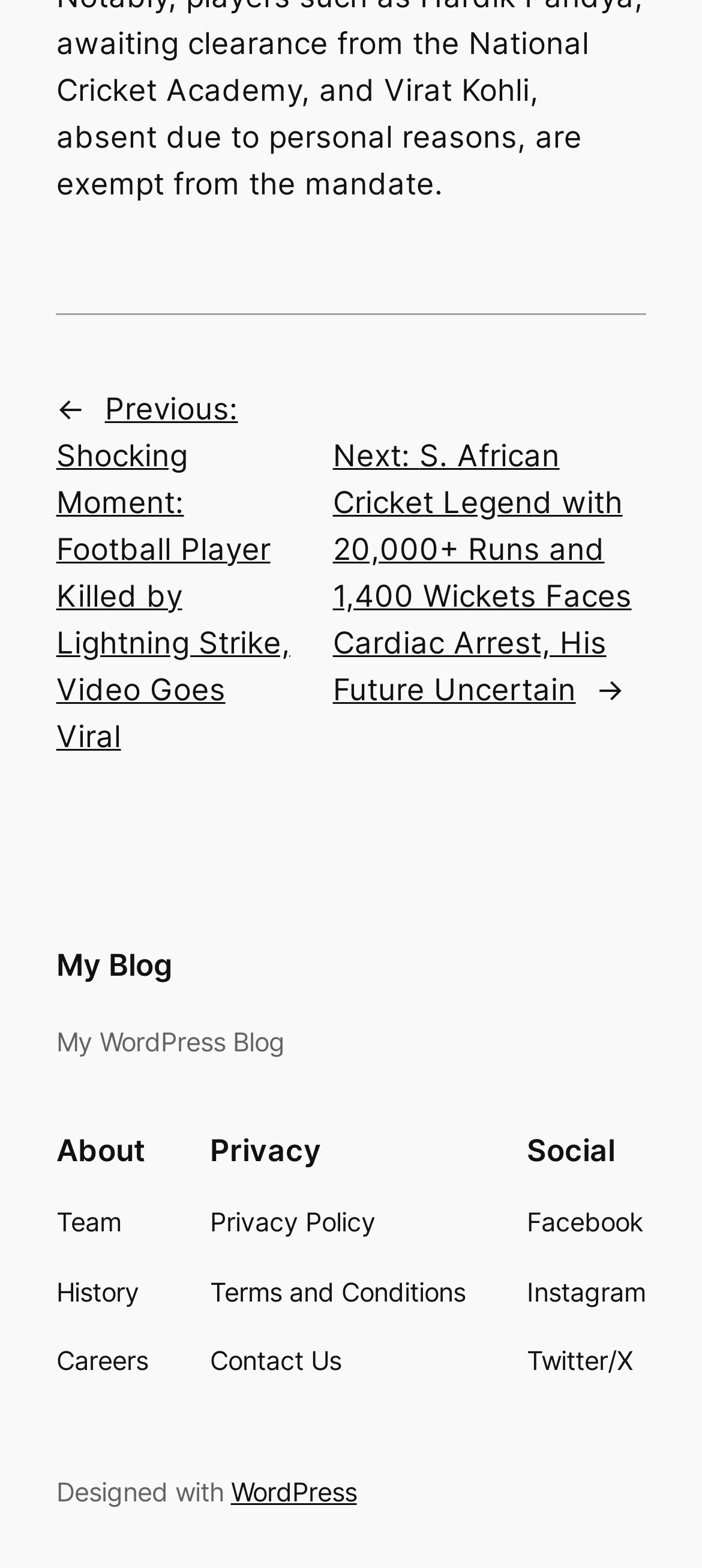Determine the bounding box coordinates of the region that needs to be clicked to achieve the task: "learn about the team".

[0.08, 0.767, 0.172, 0.793]